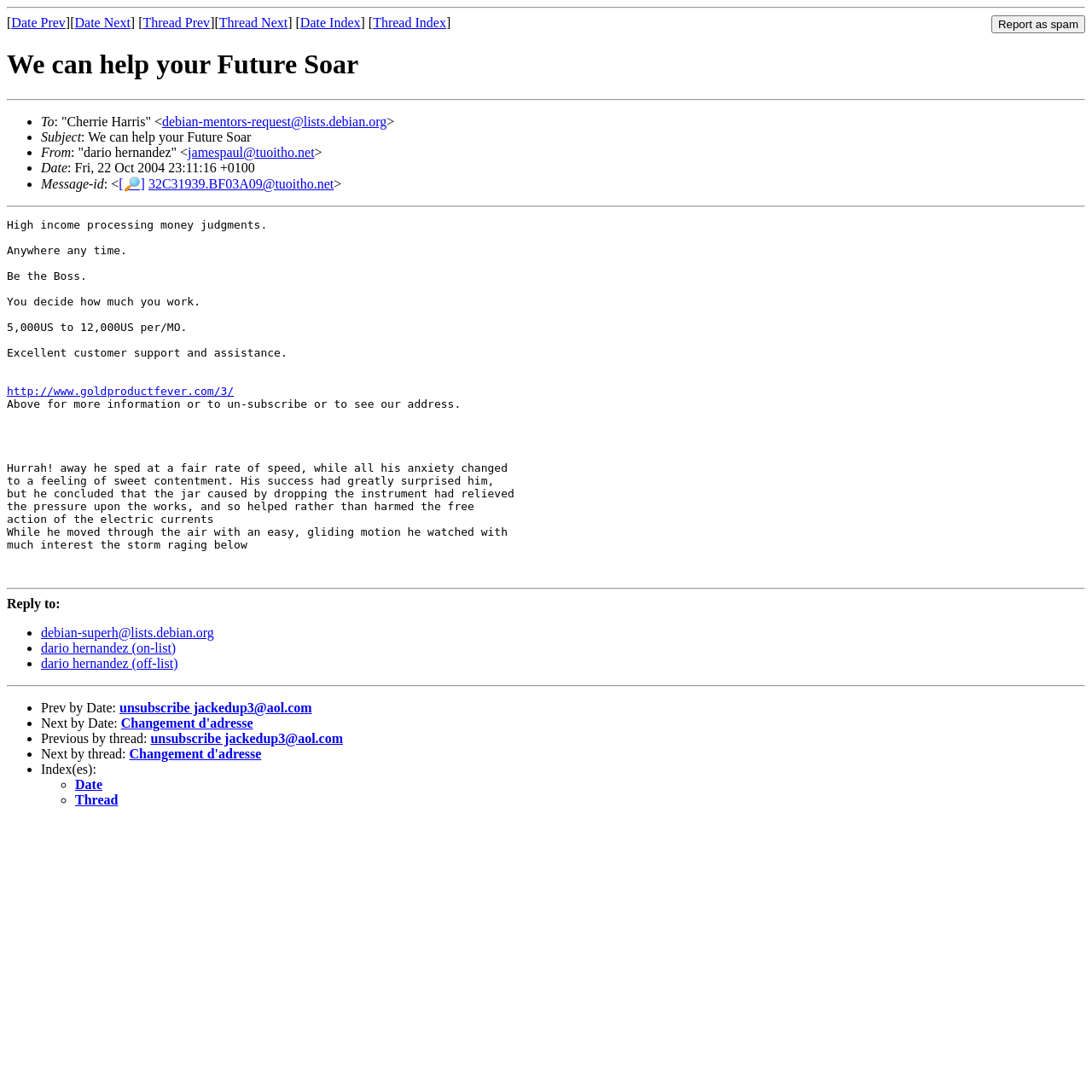Please identify the bounding box coordinates of the clickable region that I should interact with to perform the following instruction: "Go to previous date". The coordinates should be expressed as four float numbers between 0 and 1, i.e., [left, top, right, bottom].

[0.01, 0.014, 0.06, 0.027]